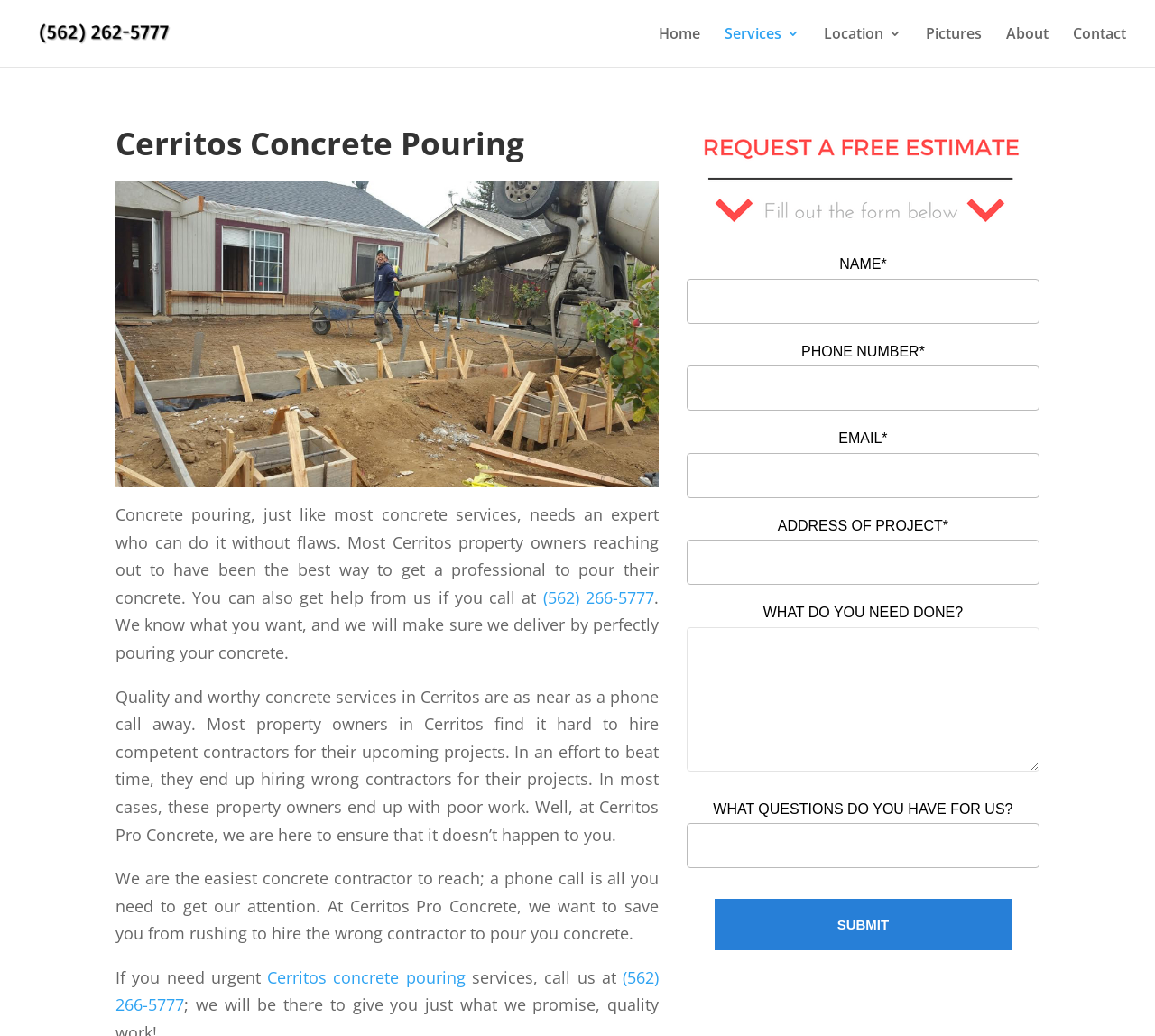Find the bounding box coordinates for the area you need to click to carry out the instruction: "Call the phone number for free quotes". The coordinates should be four float numbers between 0 and 1, indicated as [left, top, right, bottom].

[0.47, 0.566, 0.567, 0.587]